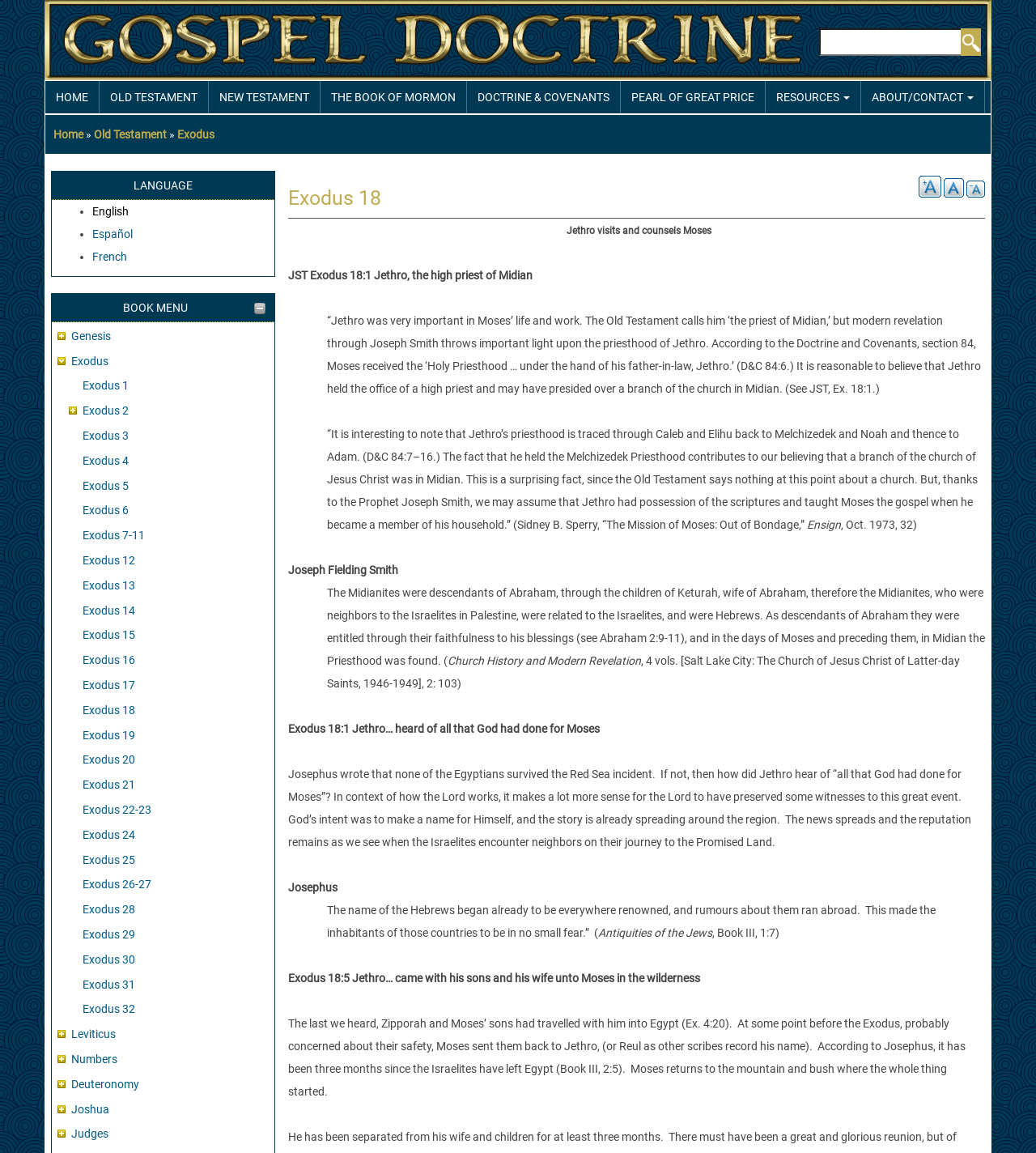Provide the bounding box coordinates of the HTML element this sentence describes: "Exodus 18". The bounding box coordinates consist of four float numbers between 0 and 1, i.e., [left, top, right, bottom].

[0.08, 0.61, 0.13, 0.621]